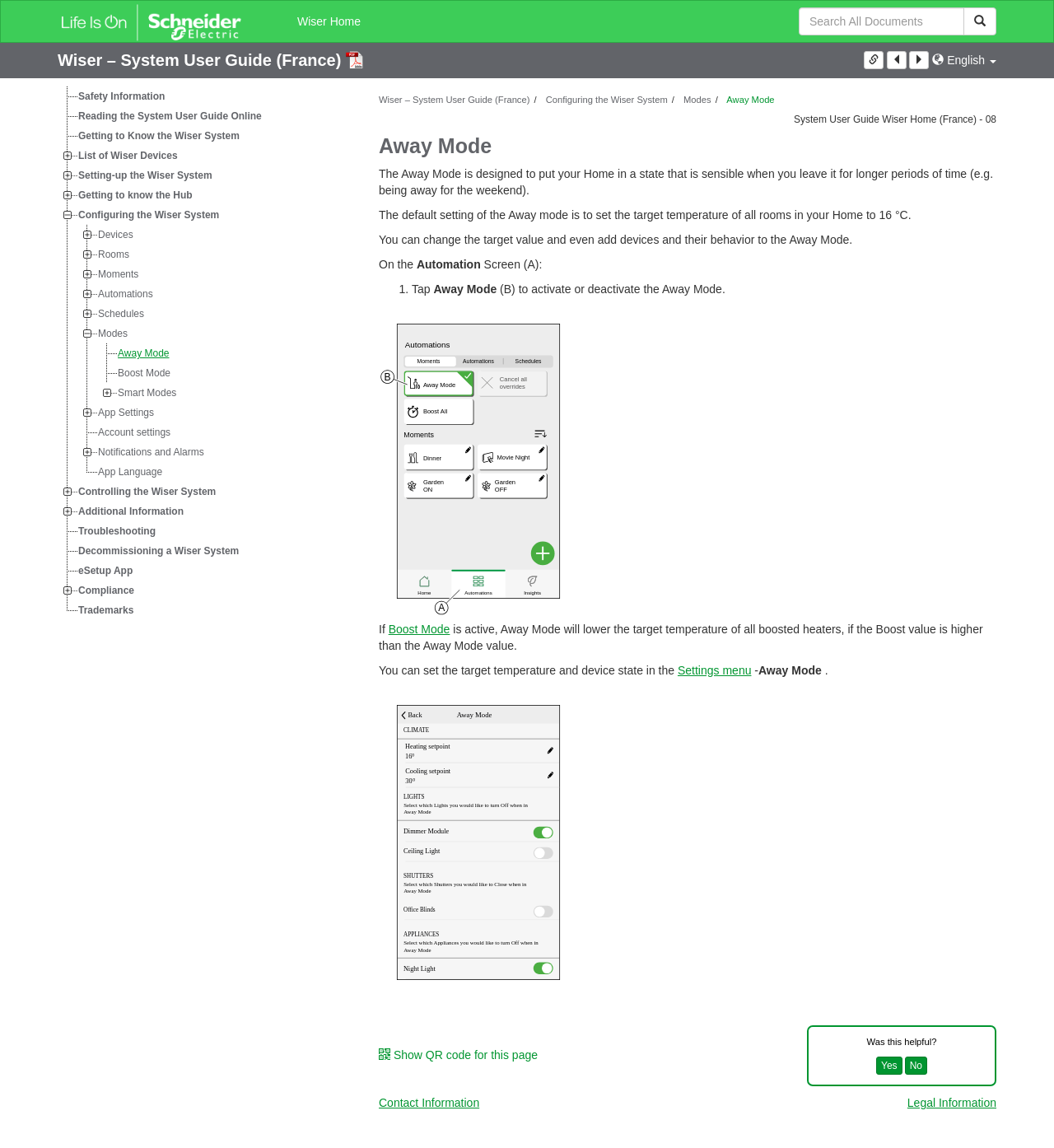Respond to the question below with a concise word or phrase:
What is the current mode?

Away Mode